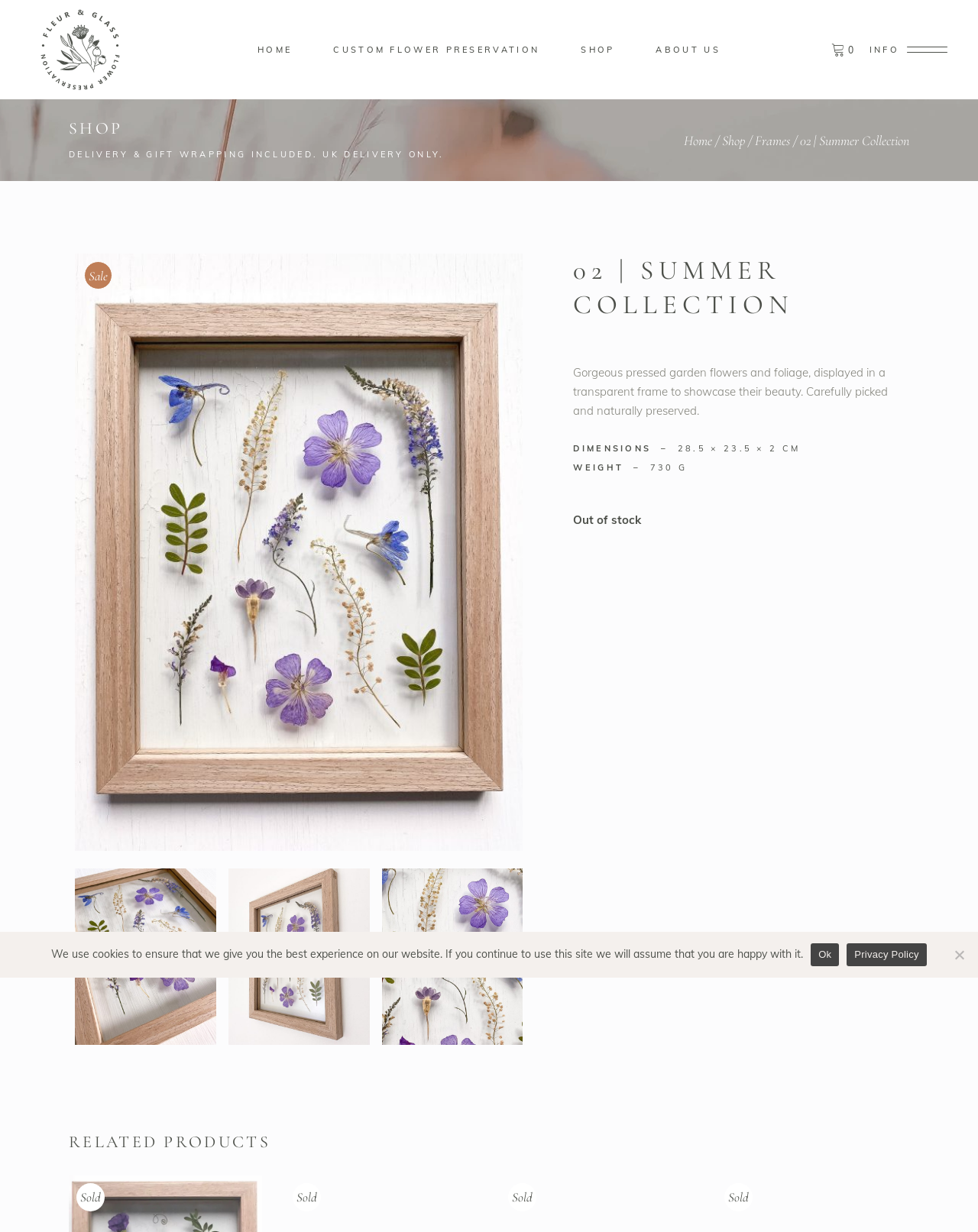Determine the bounding box coordinates of the clickable region to carry out the instruction: "Go to HOME page".

[0.242, 0.033, 0.32, 0.047]